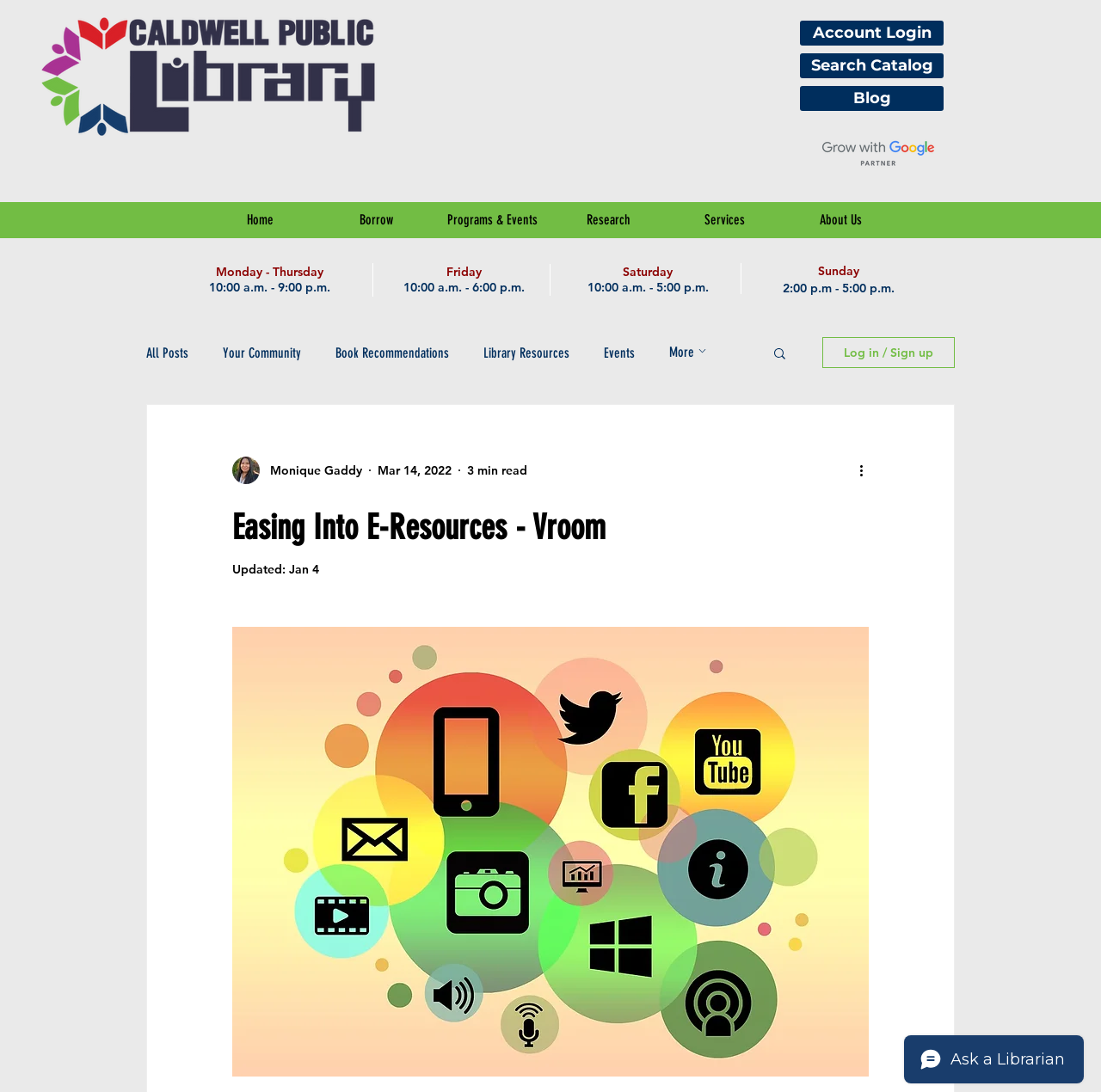What are the hours of operation on Monday to Thursday?
Respond with a short answer, either a single word or a phrase, based on the image.

10:00 a.m. - 9:00 p.m.